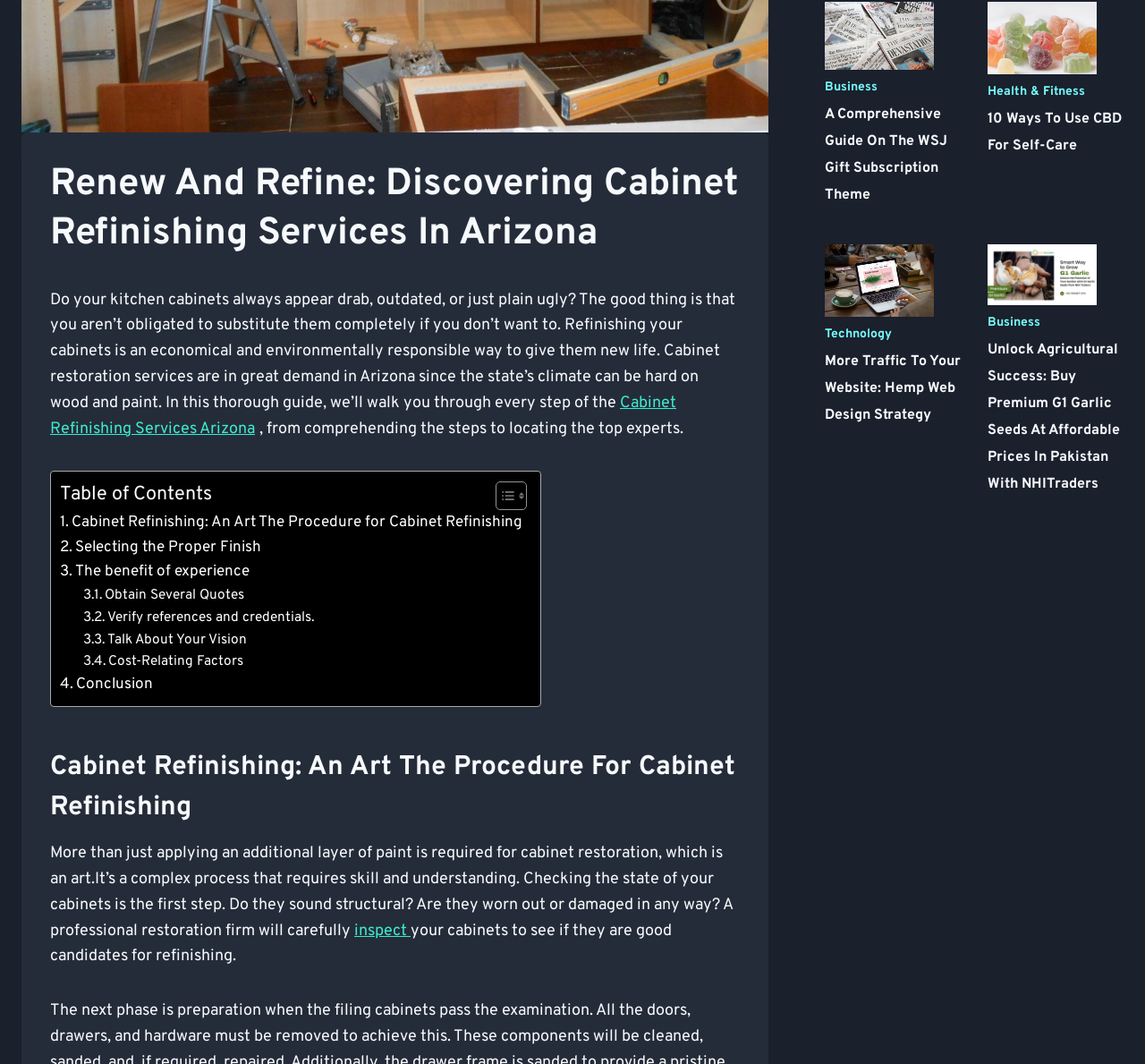Using the provided element description "Uncategorised", determine the bounding box coordinates of the UI element.

None